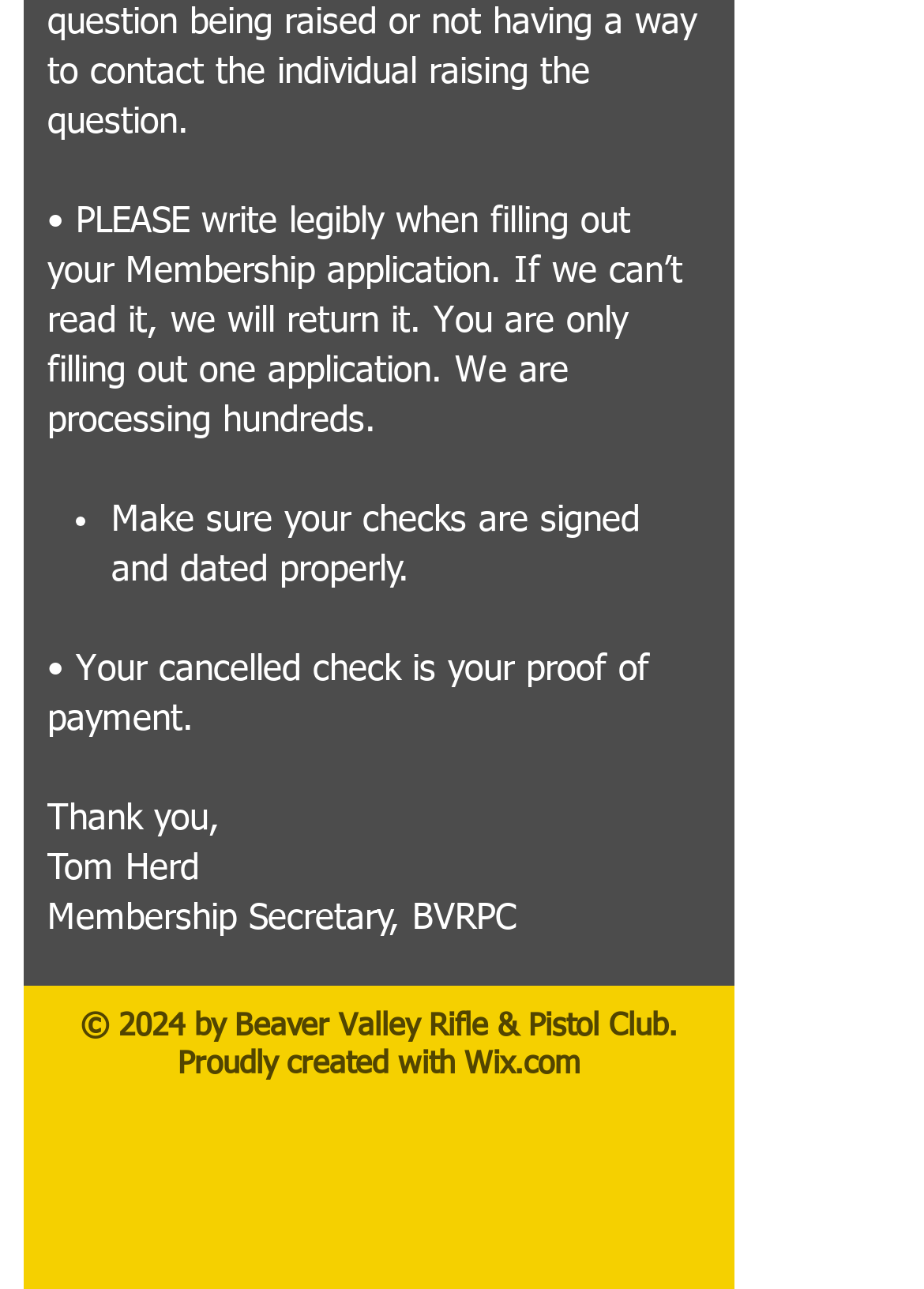Please provide a detailed answer to the question below based on the screenshot: 
What is the social media platform mentioned?

The answer can be found in the link element with the text 'facebook-square' which is located in the 'Social Bar' list at the bottom of the page. This icon represents Facebook, indicating that the club has a Facebook presence.